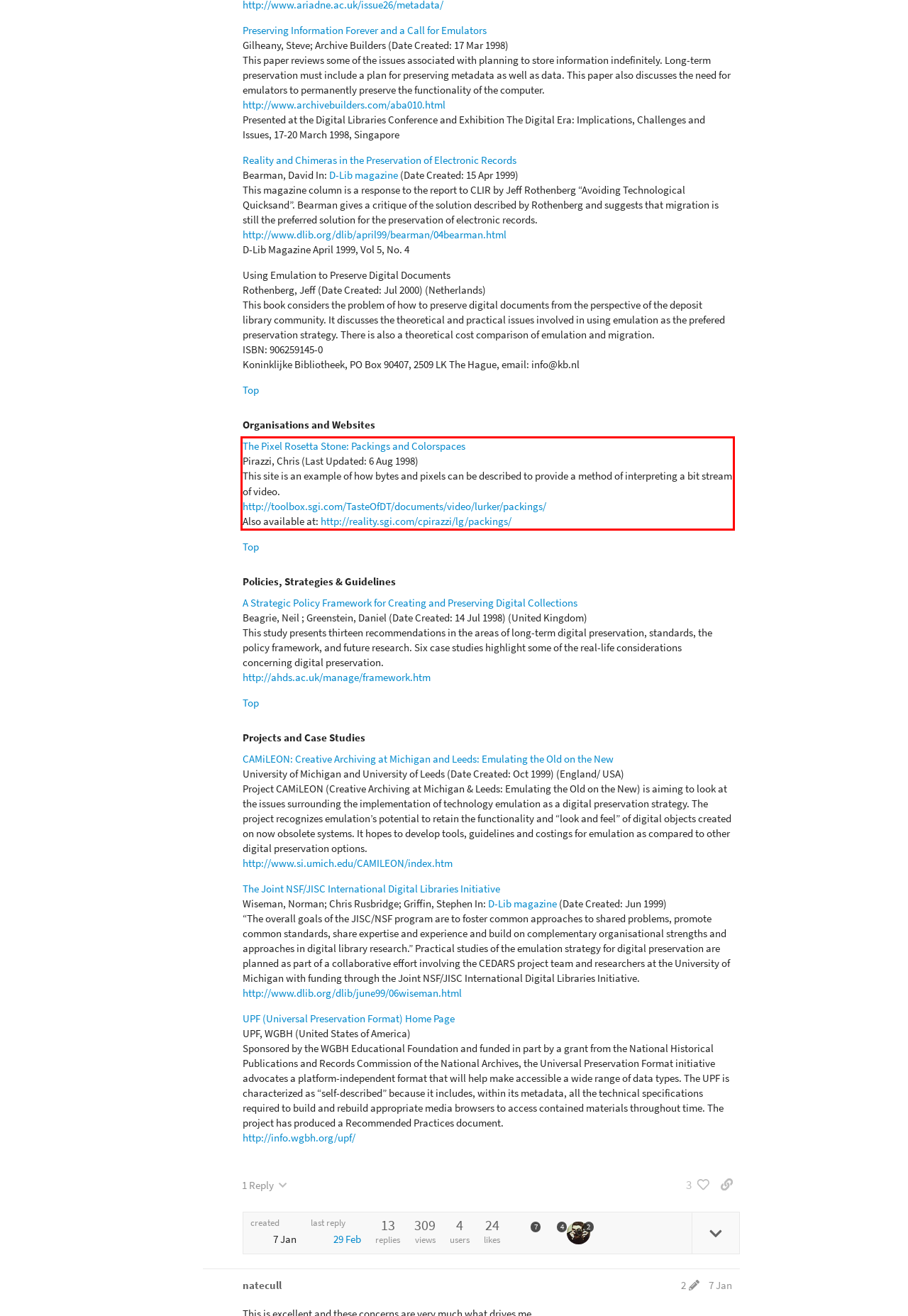You are presented with a screenshot containing a red rectangle. Extract the text found inside this red bounding box.

The Pixel Rosetta Stone: Packings and Colorspaces Pirazzi, Chris (Last Updated: 6 Aug 1998) This site is an example of how bytes and pixels can be described to provide a method of interpreting a bit stream of video. http://toolbox.sgi.com/TasteOfDT/documents/video/lurker/packings/ Also available at: http://reality.sgi.com/cpirazzi/lg/packings/